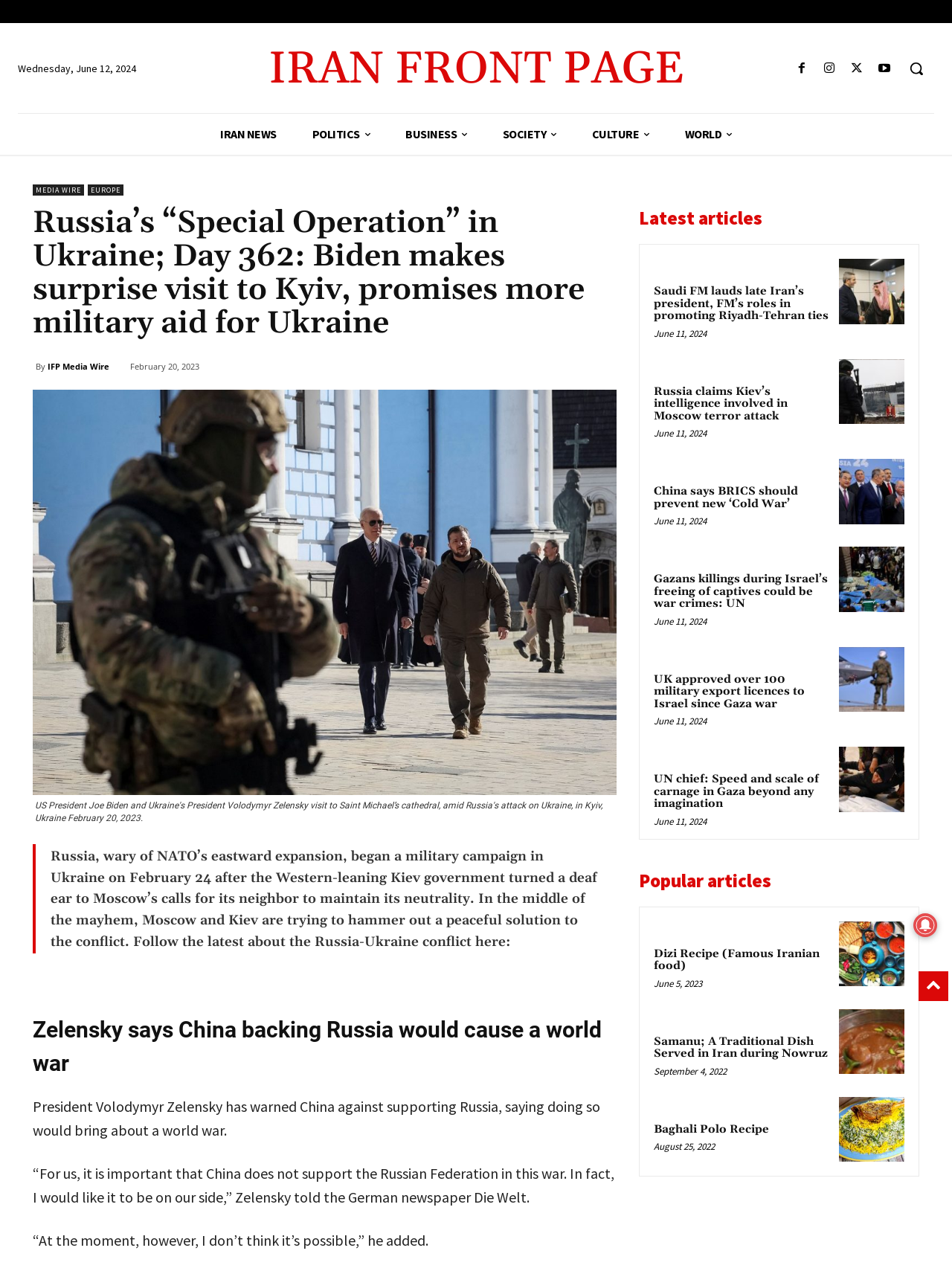Locate the bounding box coordinates of the area to click to fulfill this instruction: "Check the latest articles". The bounding box should be presented as four float numbers between 0 and 1, in the order [left, top, right, bottom].

[0.671, 0.163, 0.966, 0.183]